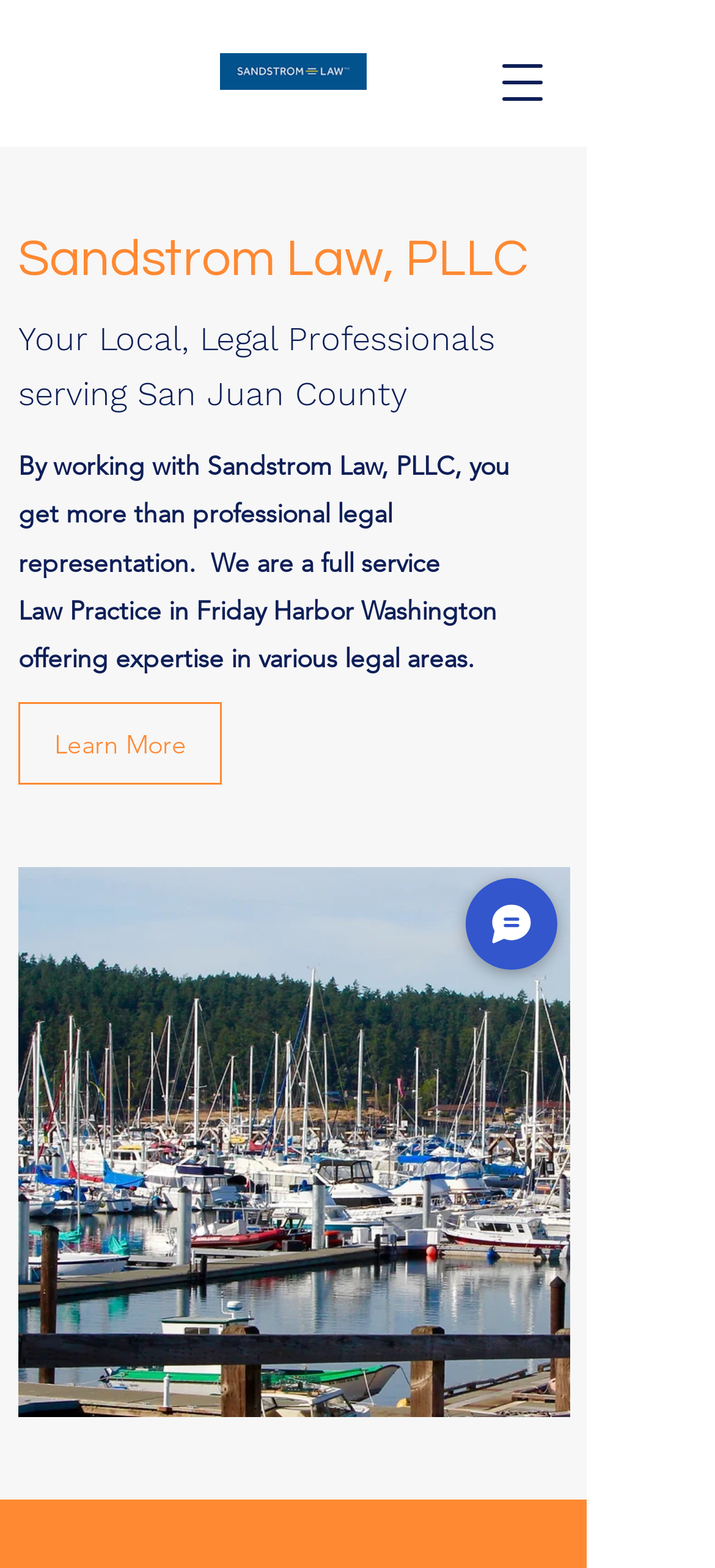How many images are on the webpage?
Please answer the question with a detailed and comprehensive explanation.

I found the answer by counting the image elements on the webpage. There are three image elements: the logo image, the background image, and the image with no description.